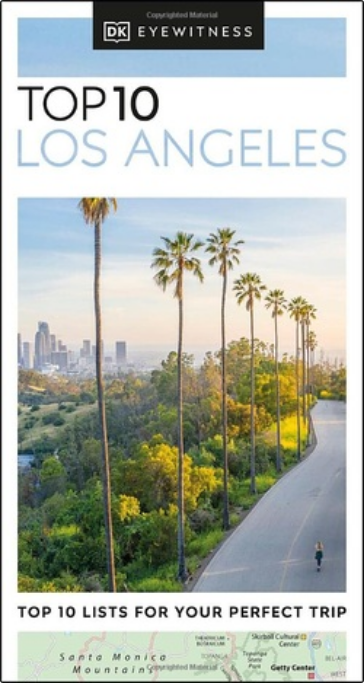What is featured in the background of the photograph?
Using the picture, provide a one-word or short phrase answer.

City skyline